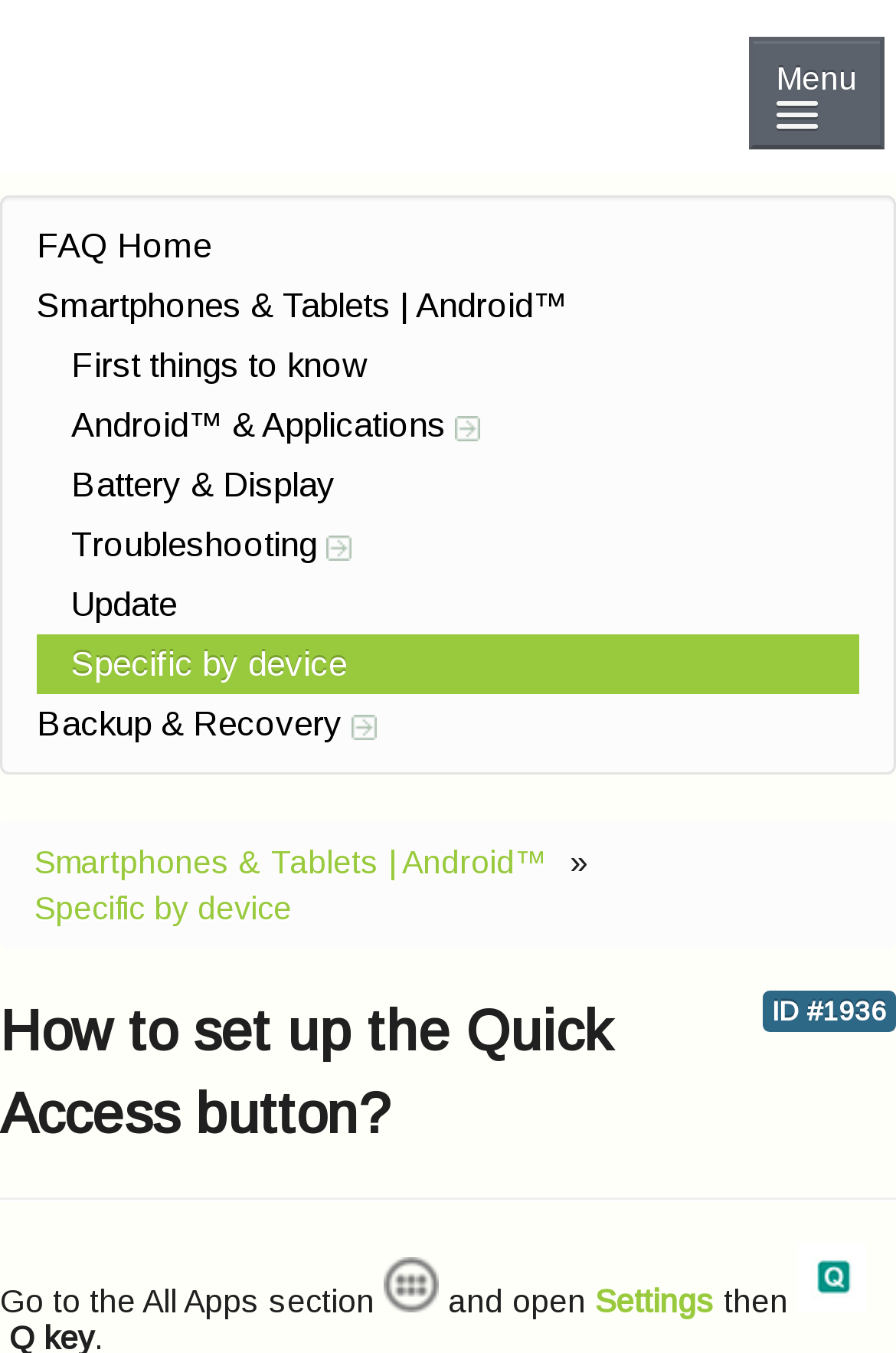What is the last link in the FAQ Home section?
Please provide a single word or phrase based on the screenshot.

Backup & Recovery